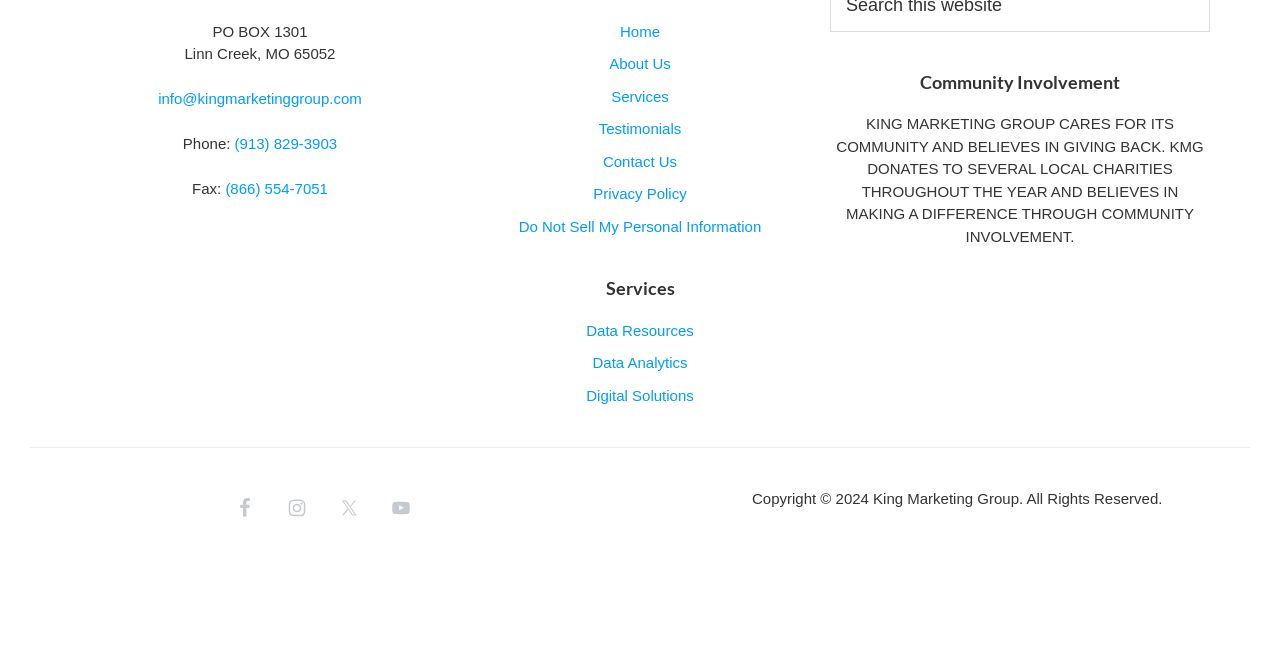Locate the bounding box coordinates of the element that needs to be clicked to carry out the instruction: "Click the 'Facebook' link". The coordinates should be given as four float numbers ranging from 0 to 1, i.e., [left, top, right, bottom].

[0.176, 0.751, 0.207, 0.813]